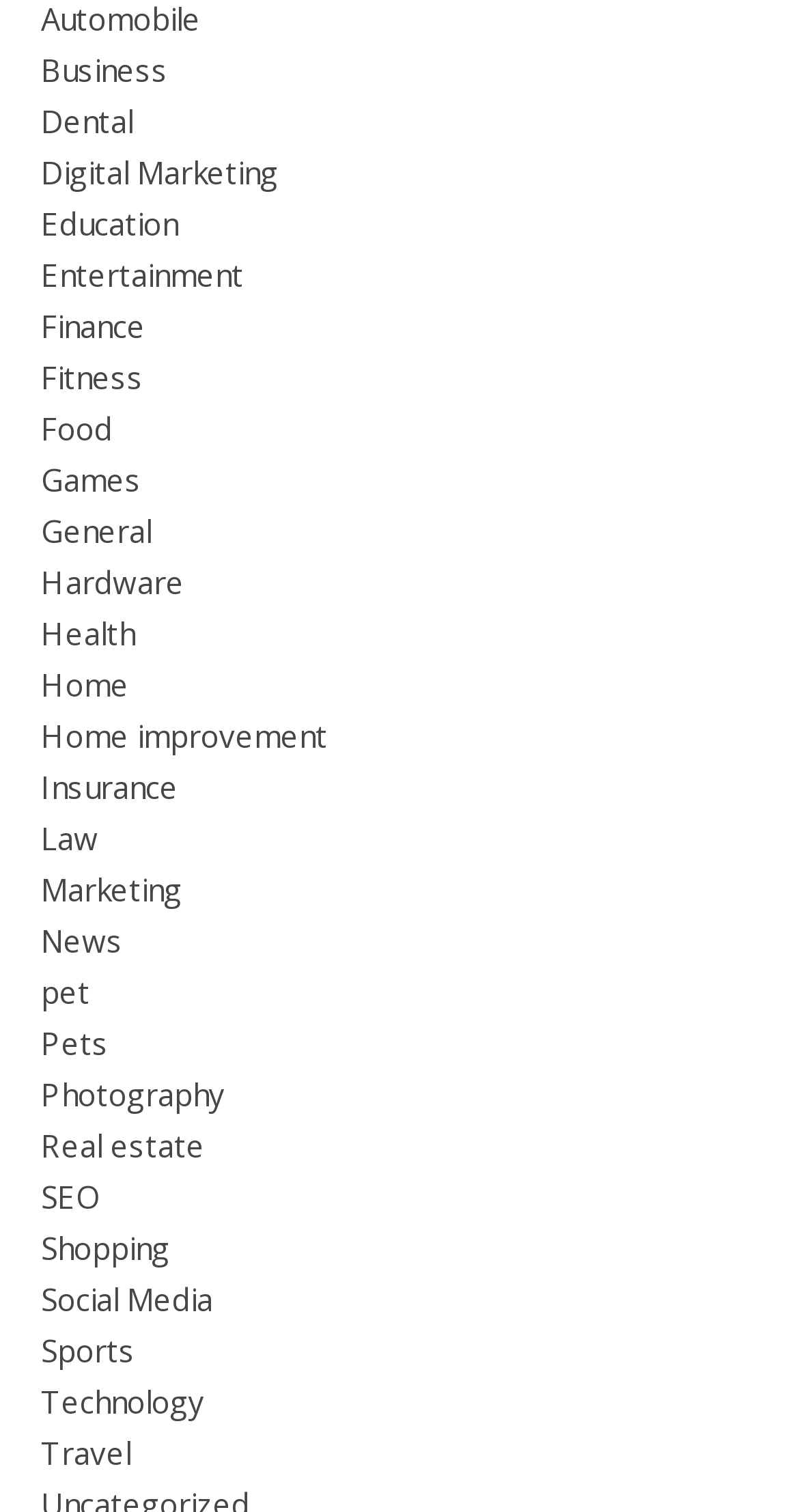Please predict the bounding box coordinates (top-left x, top-left y, bottom-right x, bottom-right y) for the UI element in the screenshot that fits the description: Digital Marketing

[0.051, 0.1, 0.349, 0.127]